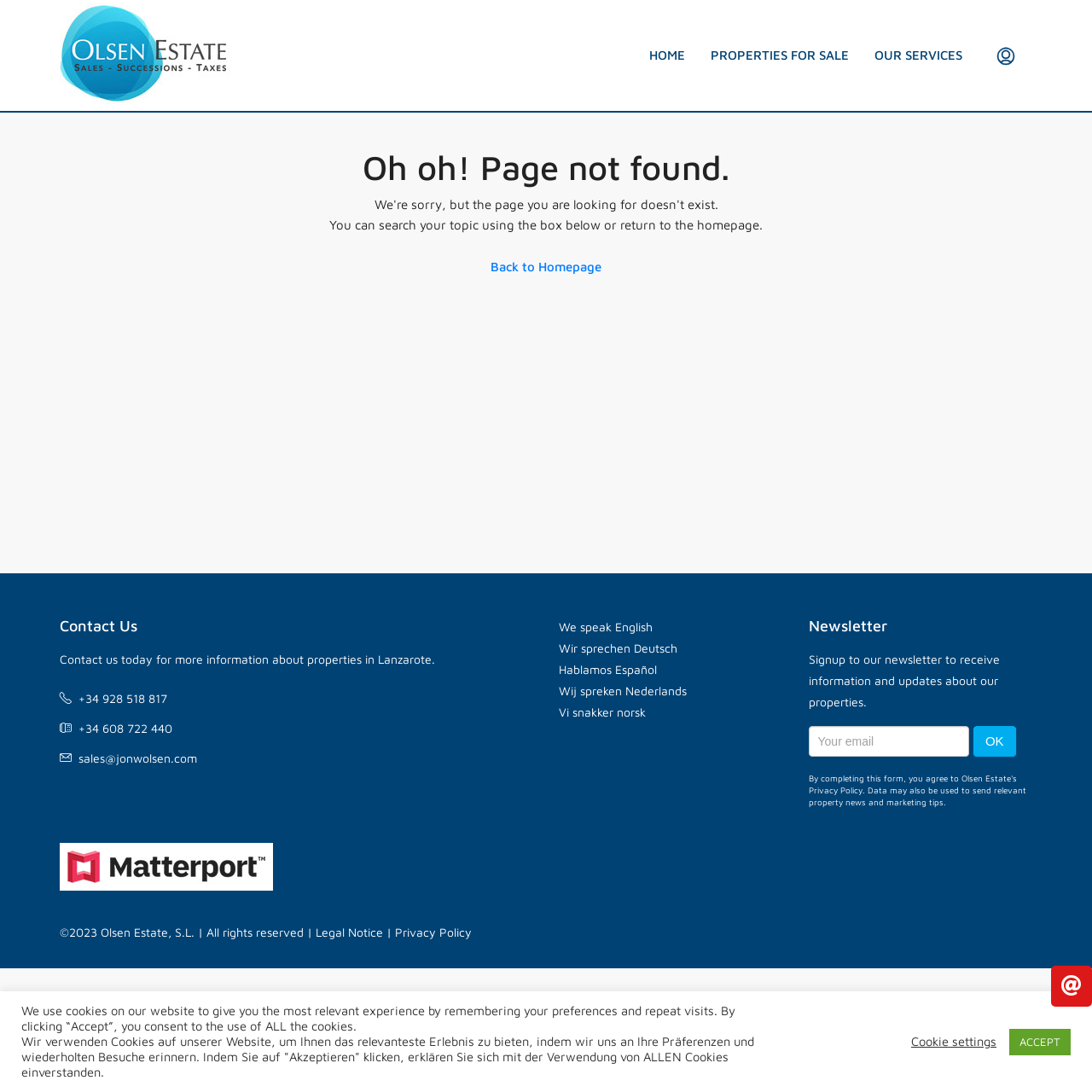Find the bounding box coordinates of the clickable element required to execute the following instruction: "Click the logo". Provide the coordinates as four float numbers between 0 and 1, i.e., [left, top, right, bottom].

[0.055, 0.044, 0.213, 0.057]